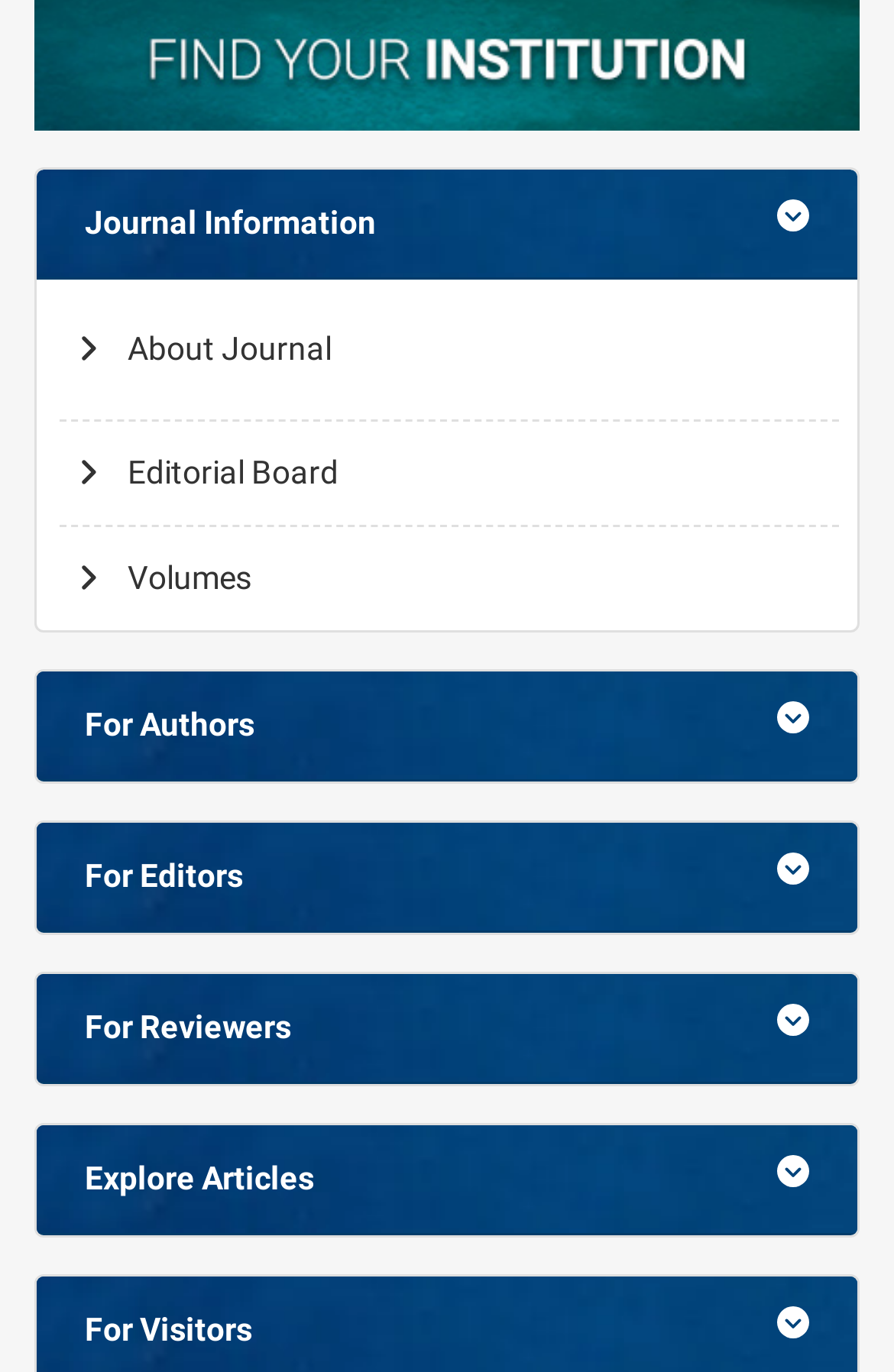What is the last section on the webpage?
Look at the image and provide a short answer using one word or a phrase.

For Visitors